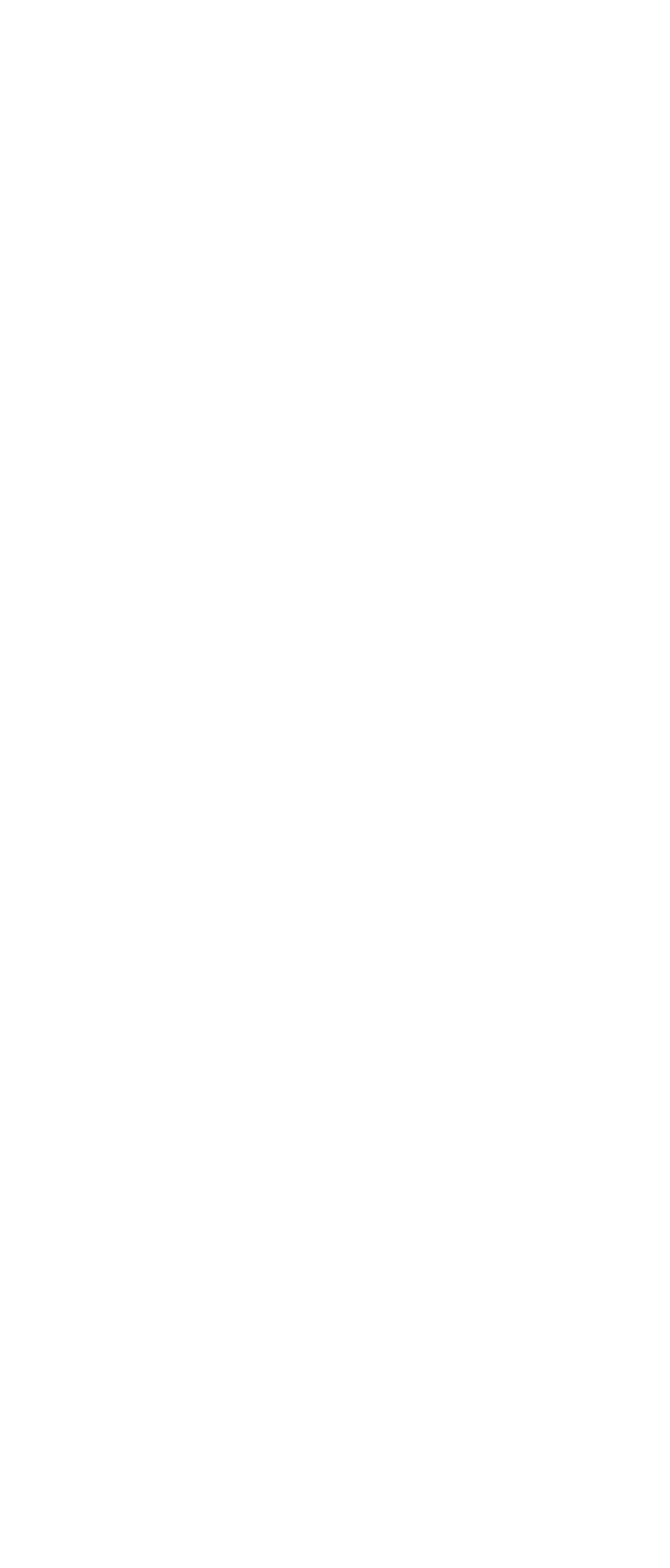Can you pinpoint the bounding box coordinates for the clickable element required for this instruction: "Select Mid Yorkshire Area"? The coordinates should be four float numbers between 0 and 1, i.e., [left, top, right, bottom].

[0.053, 0.65, 0.947, 0.691]